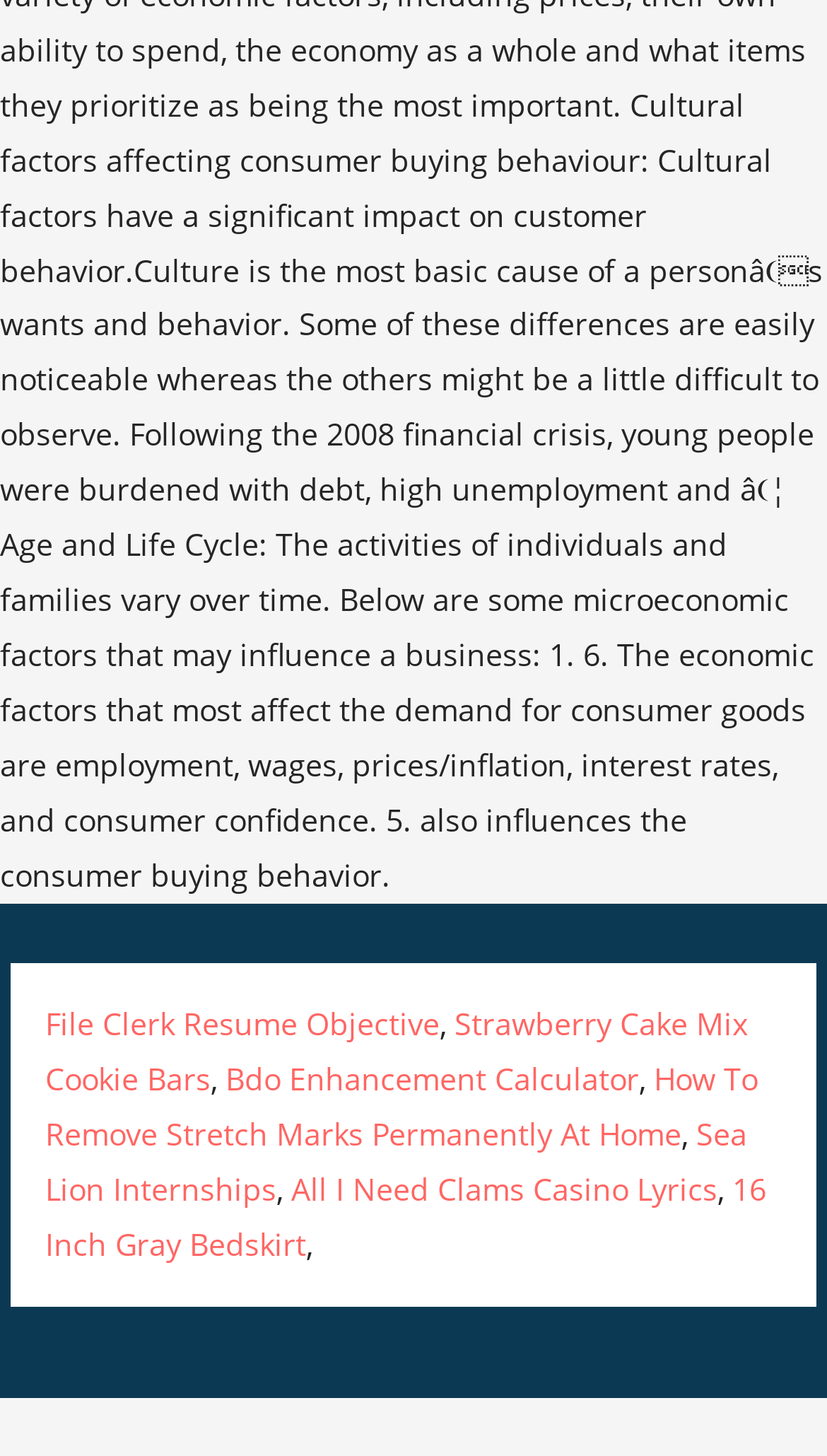Calculate the bounding box coordinates of the UI element given the description: "Bdo Enhancement Calculator".

[0.273, 0.727, 0.773, 0.755]